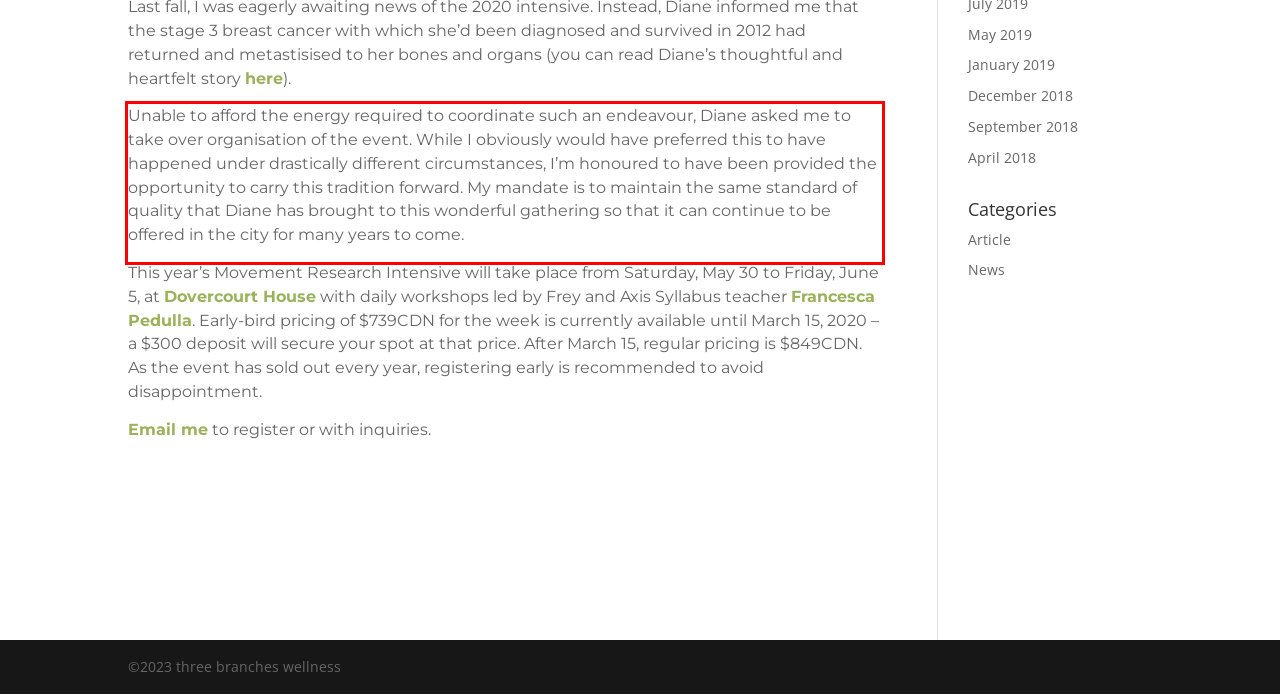Given a screenshot of a webpage, identify the red bounding box and perform OCR to recognize the text within that box.

Unable to afford the energy required to coordinate such an endeavour, Diane asked me to take over organisation of the event. While I obviously would have preferred this to have happened under drastically different circumstances, I’m honoured to have been provided the opportunity to carry this tradition forward. My mandate is to maintain the same standard of quality that Diane has brought to this wonderful gathering so that it can continue to be offered in the city for many years to come.